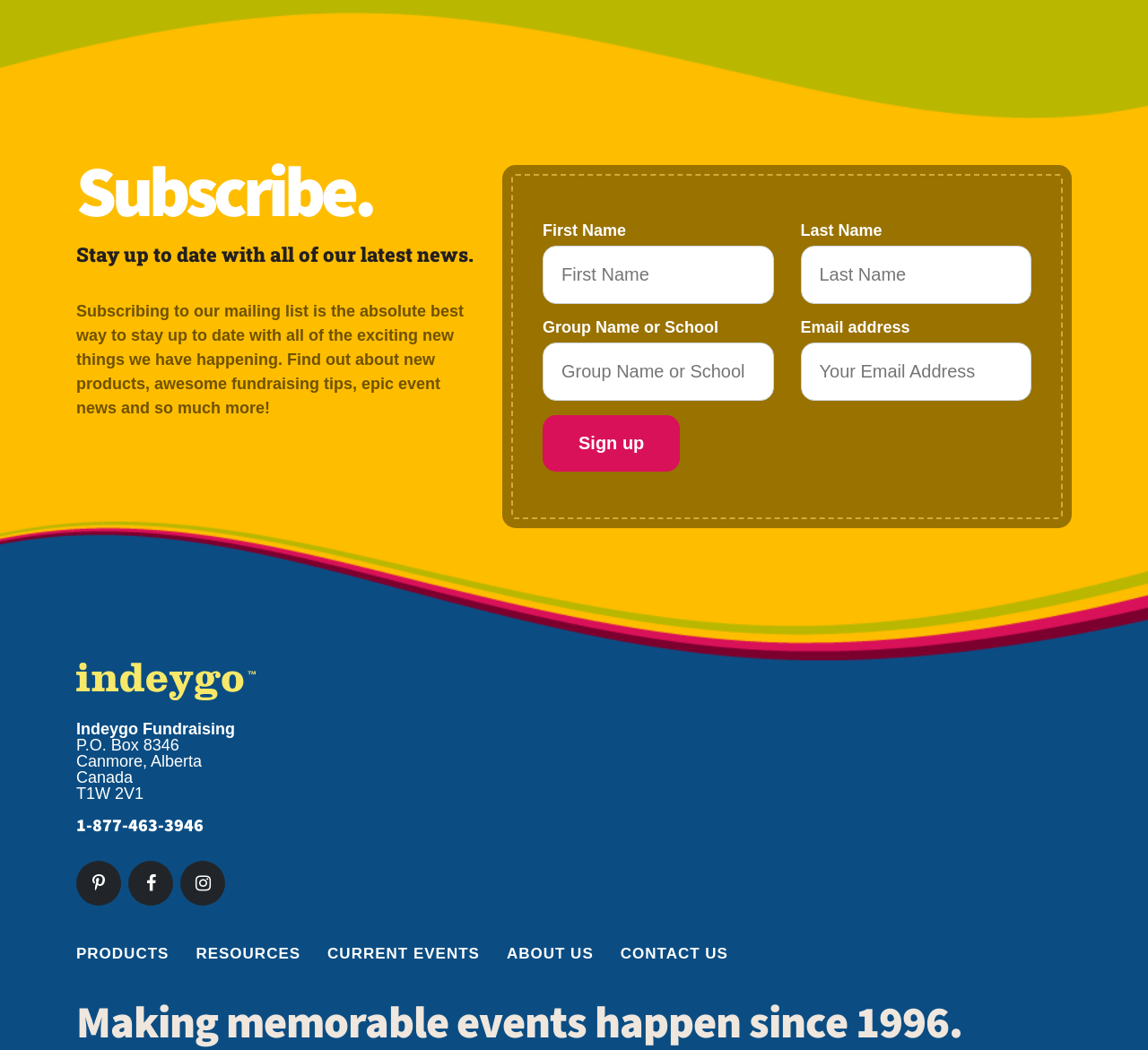Give the bounding box coordinates for the element described as: "aria-label="Indeygo Fundraising on Pinterest"".

[0.066, 0.82, 0.105, 0.862]